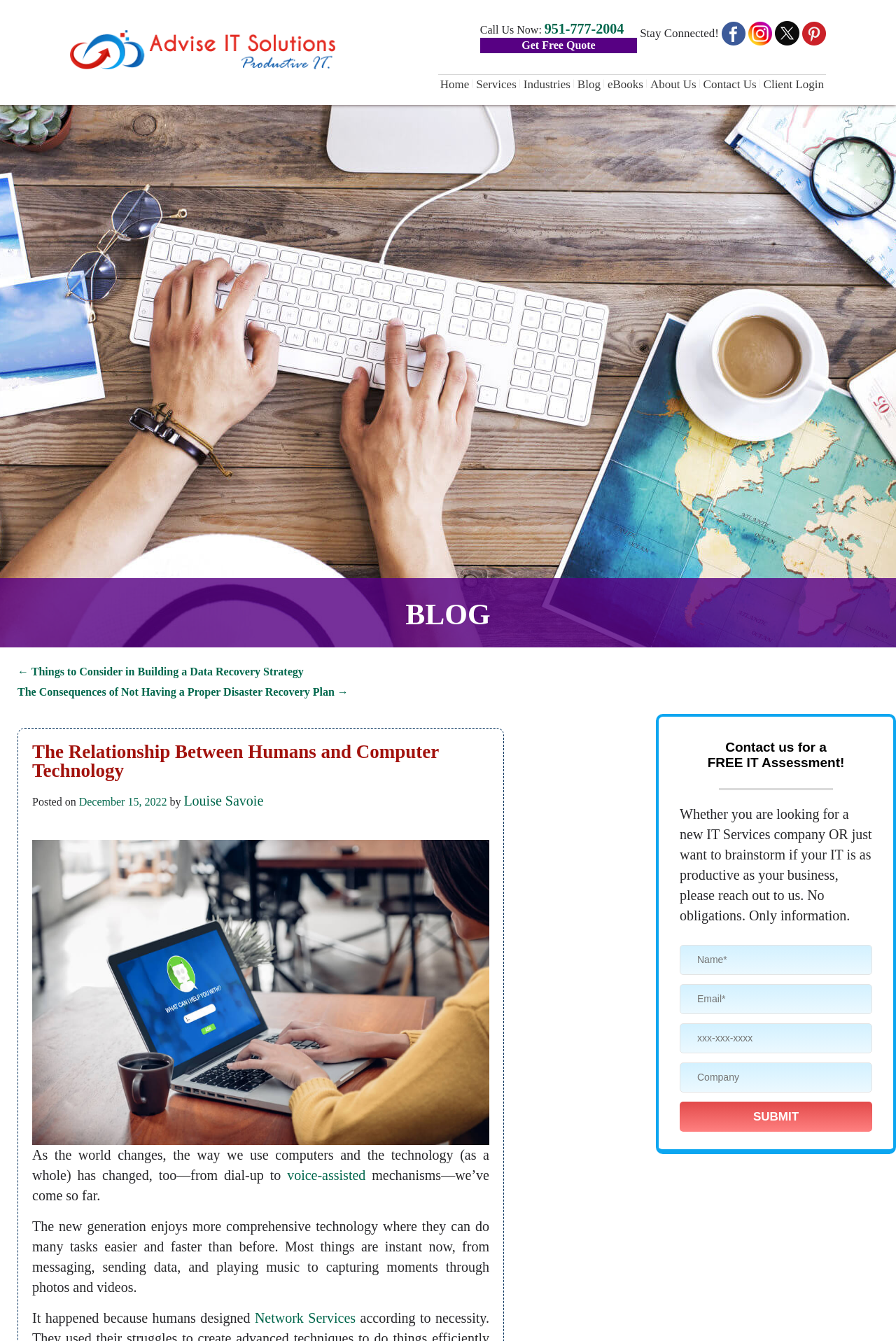Can you determine the bounding box coordinates of the area that needs to be clicked to fulfill the following instruction: "Click the 'Facebook' link"?

[0.805, 0.016, 0.832, 0.034]